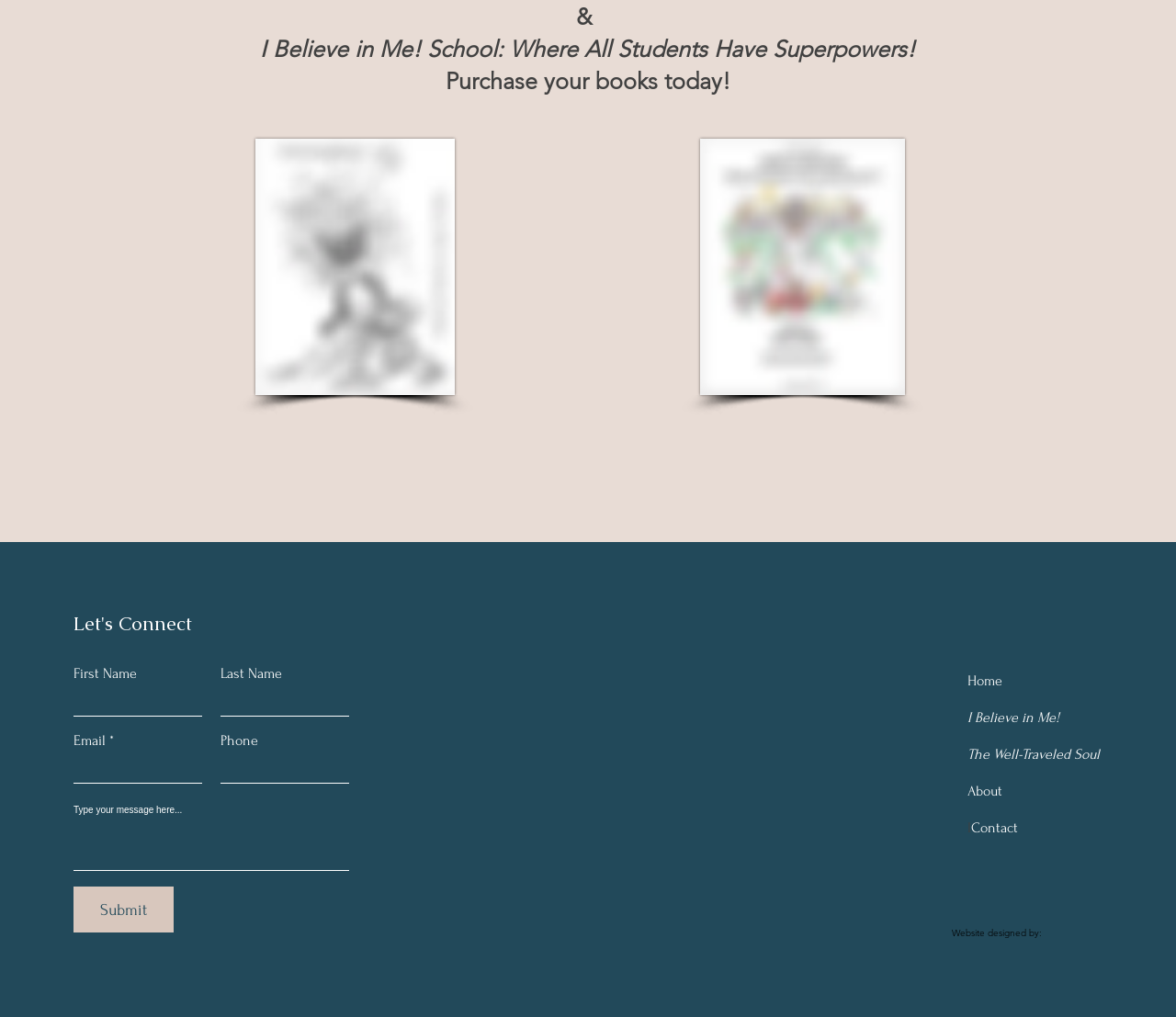Give a one-word or short-phrase answer to the following question: 
What is the purpose of the 'Submit' button?

To send contact information